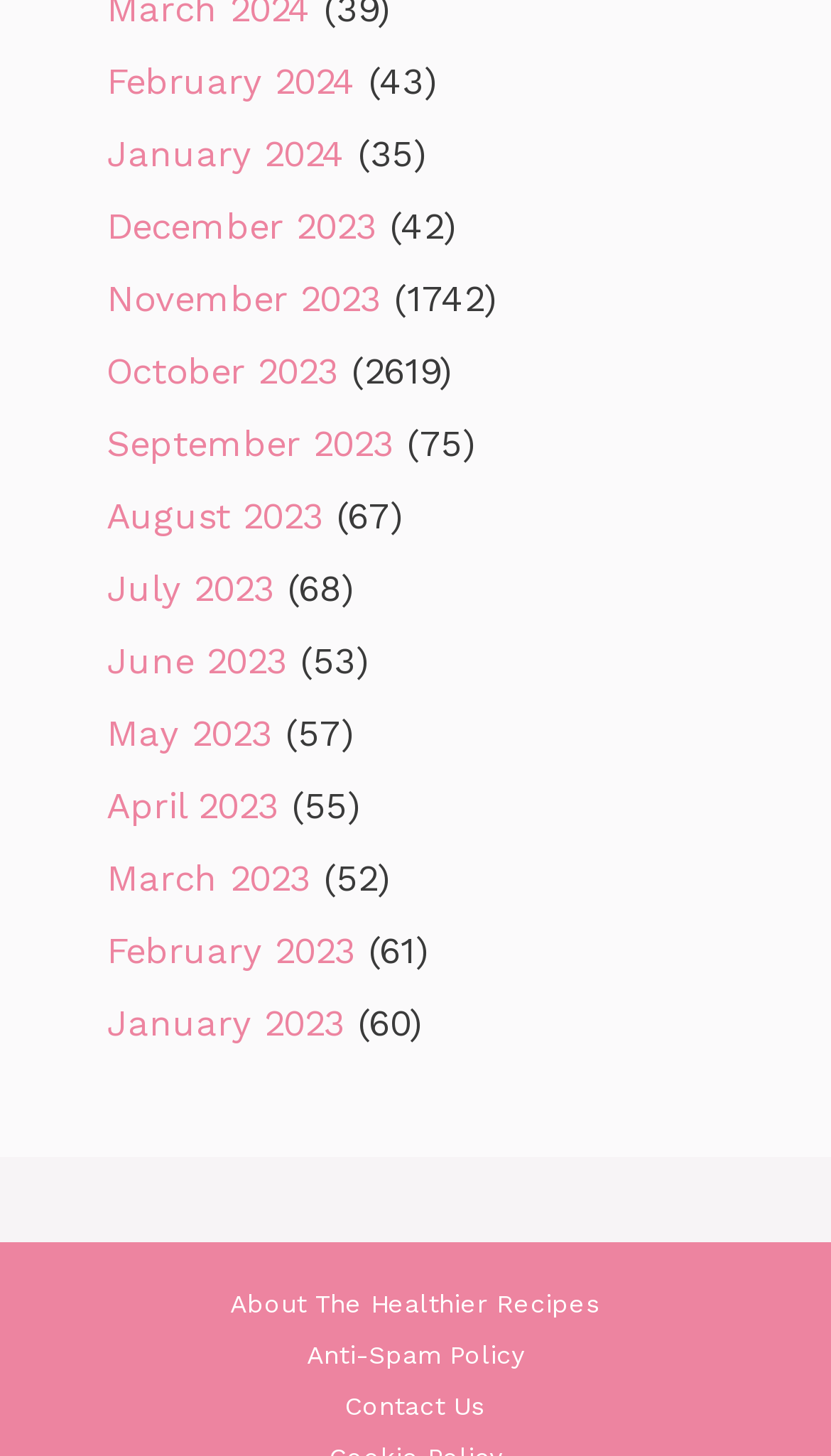Identify the bounding box for the described UI element. Provide the coordinates in (top-left x, top-left y, bottom-right x, bottom-right y) format with values ranging from 0 to 1: Terms and Conditions

None